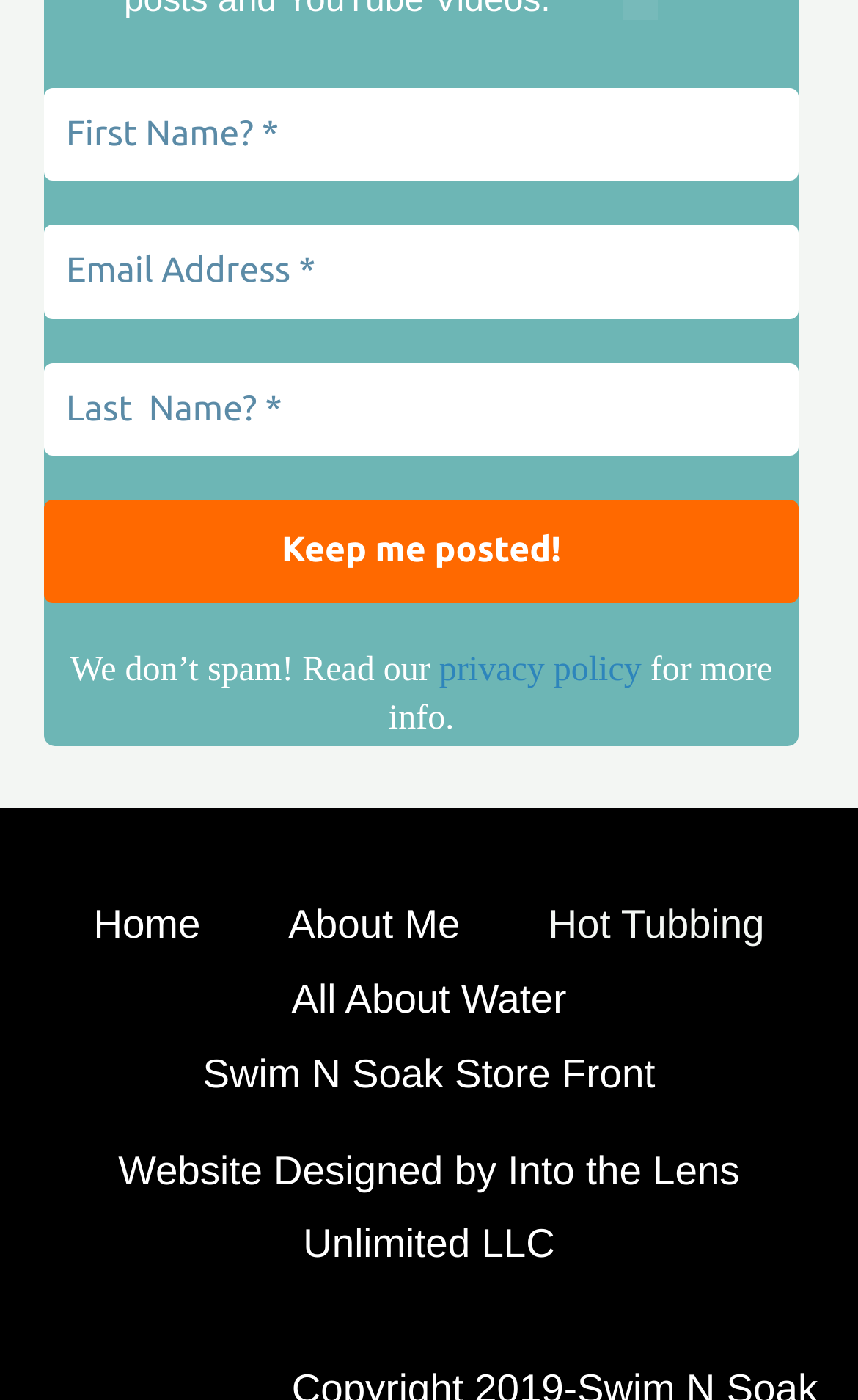Respond to the question below with a concise word or phrase:
How many text input fields are there in the form?

3